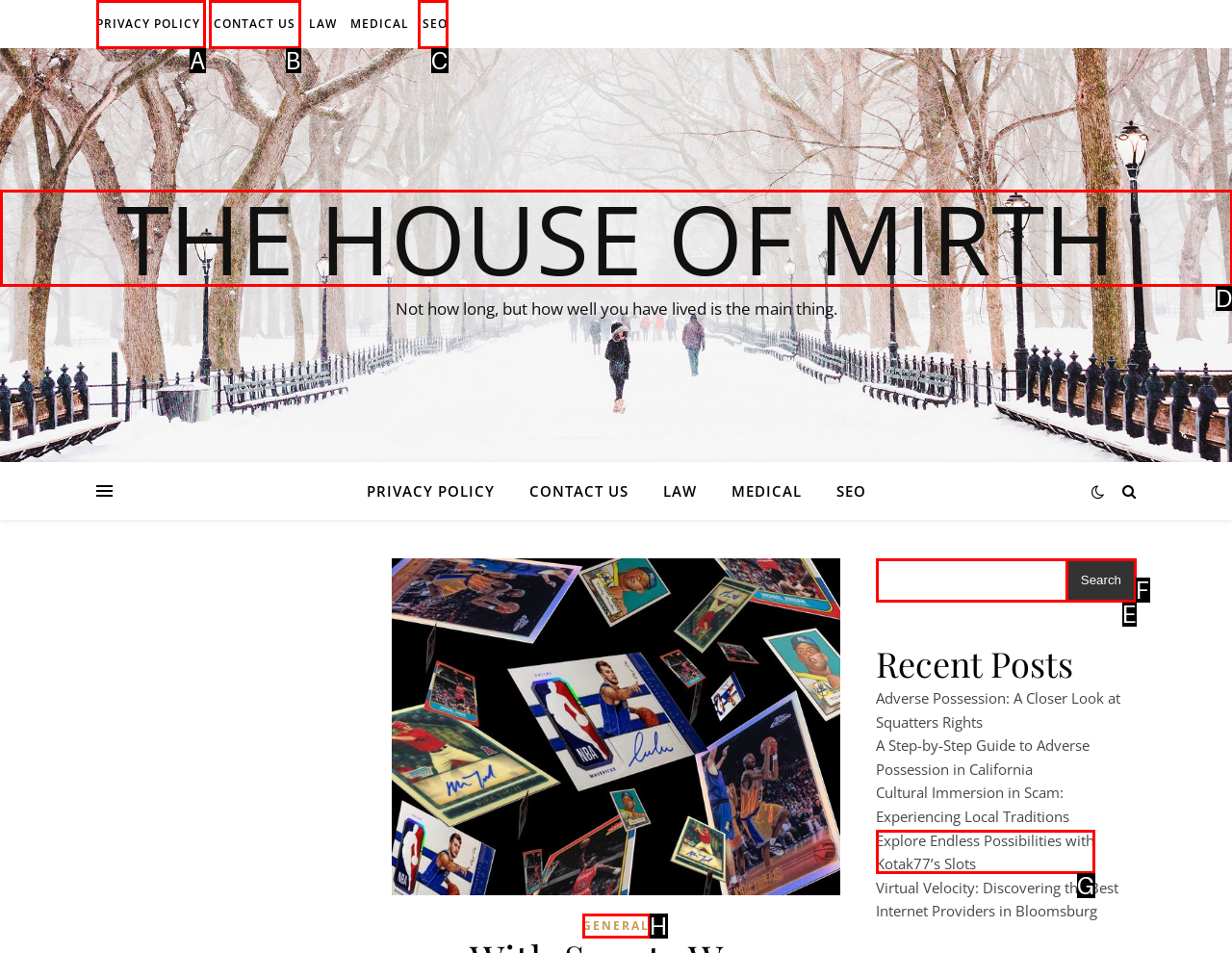Select the right option to accomplish this task: Visit the House of Mirth. Reply with the letter corresponding to the correct UI element.

D